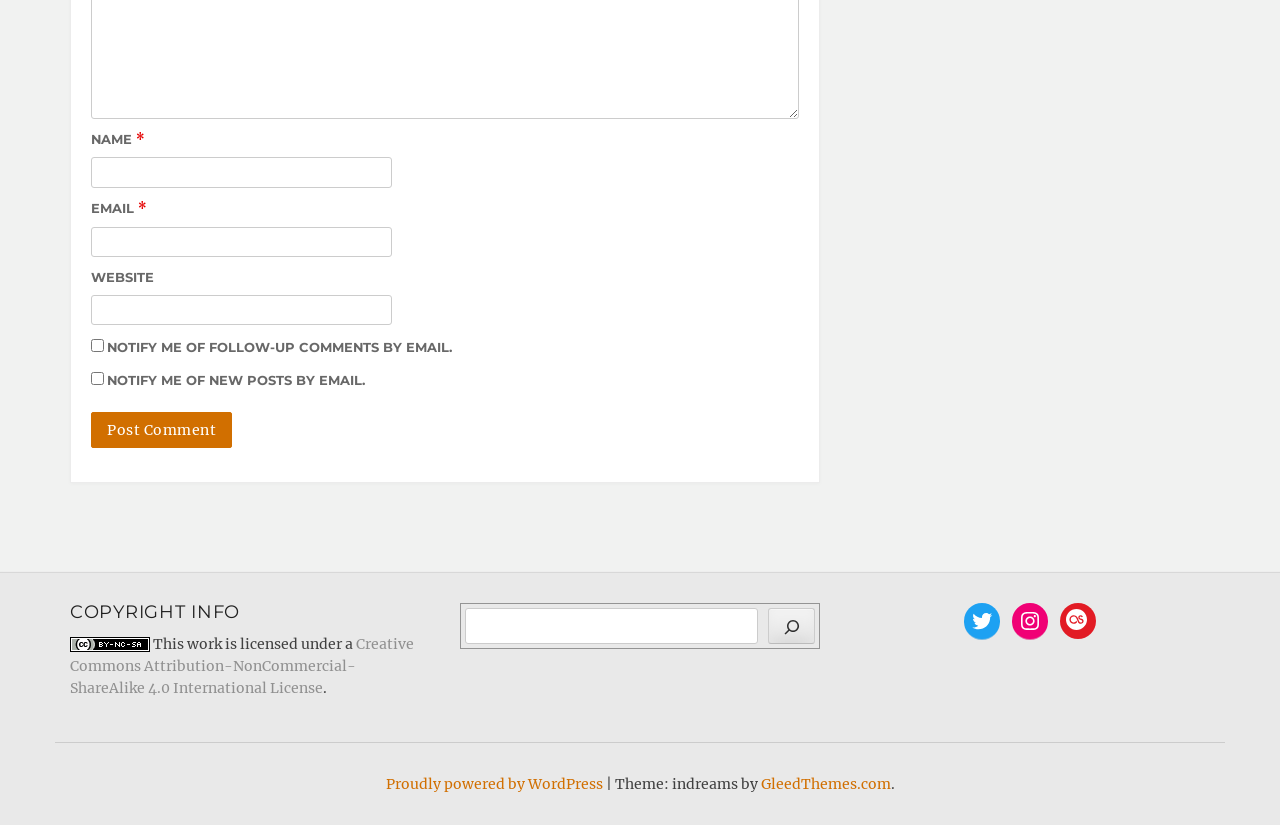What is the text of the heading element?
Based on the screenshot, provide a one-word or short-phrase response.

COPYRIGHT INFO